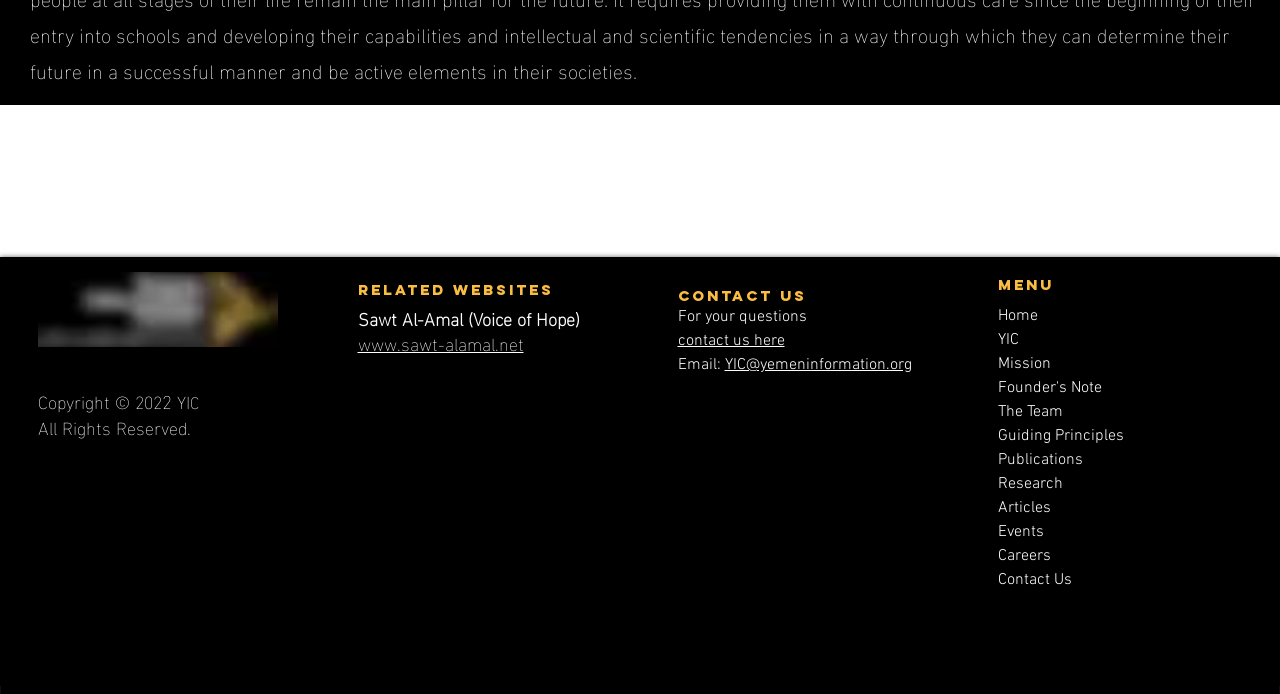Provide a single word or phrase to answer the given question: 
How many social media platforms are listed?

5